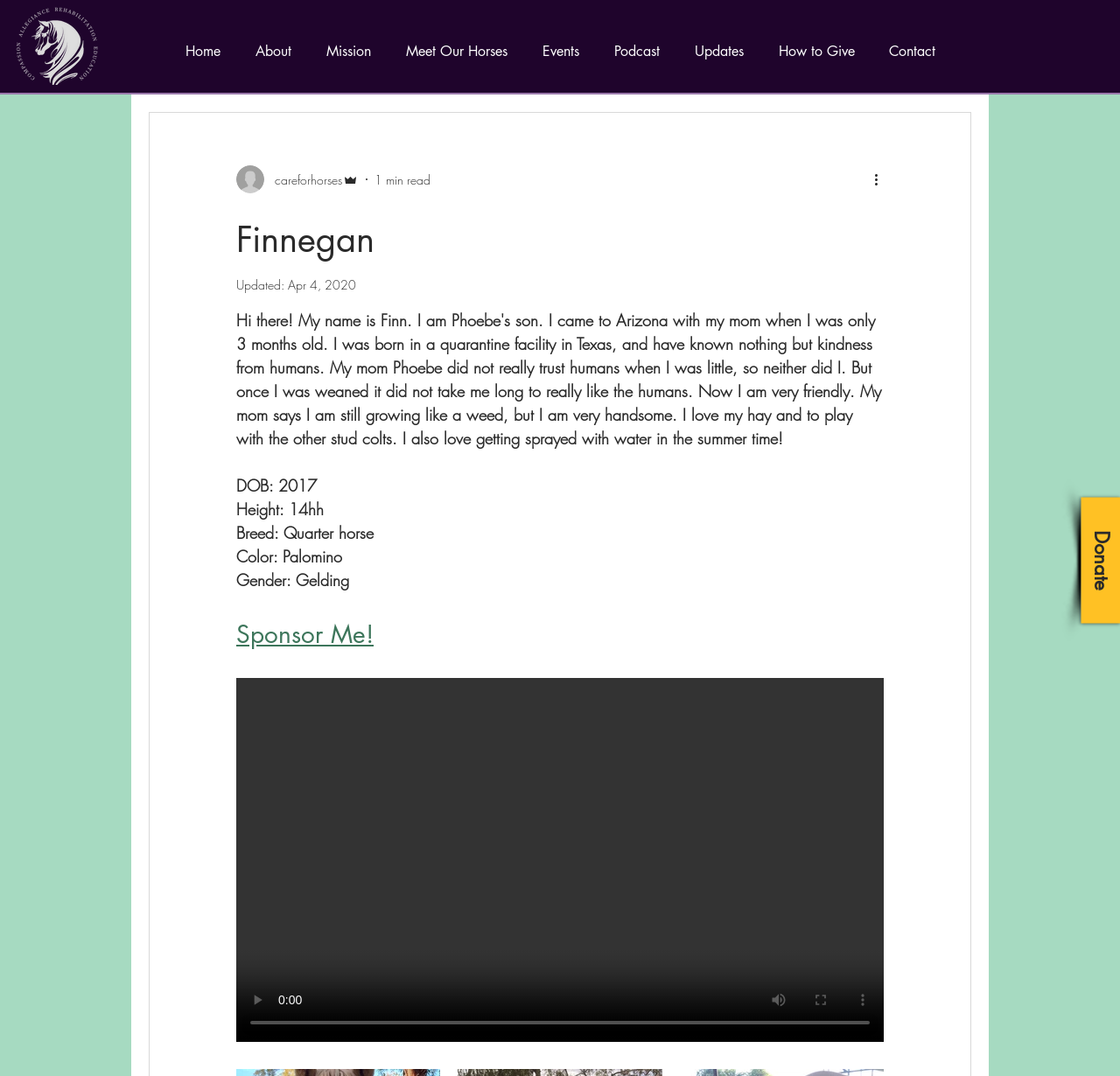Please determine the bounding box coordinates for the UI element described here. Use the format (top-left x, top-left y, bottom-right x, bottom-right y) with values bounded between 0 and 1: Sponsor Me!

[0.211, 0.575, 0.334, 0.604]